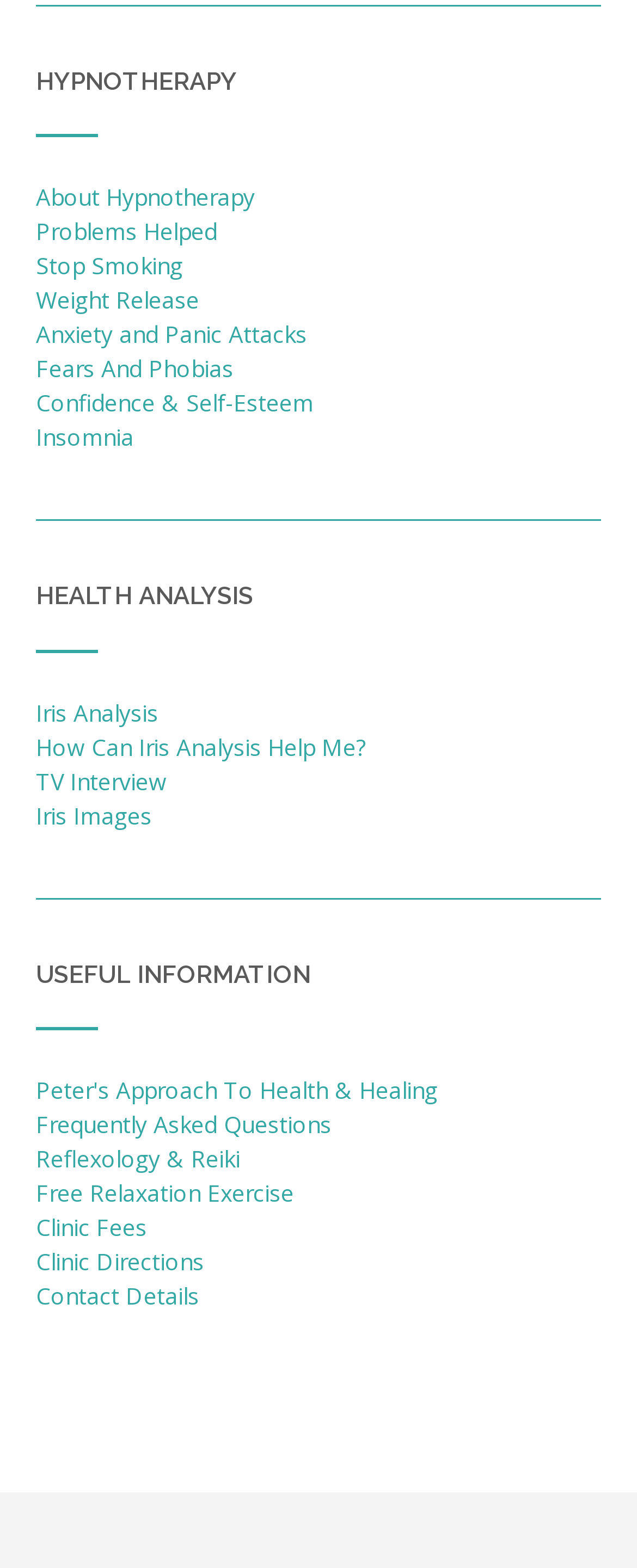Please identify the bounding box coordinates of where to click in order to follow the instruction: "Get directions to the clinic".

[0.056, 0.795, 0.321, 0.815]